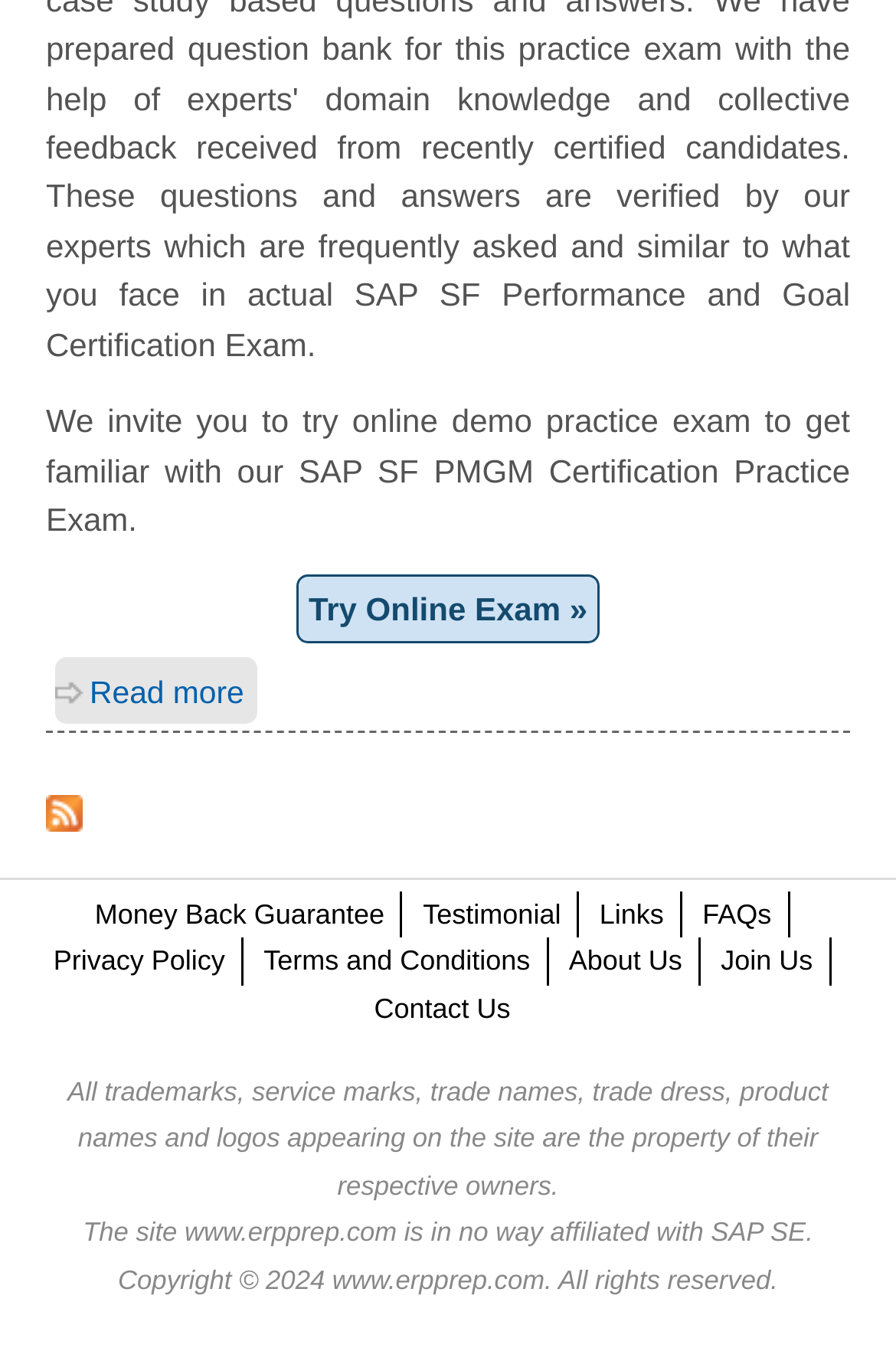Please find the bounding box for the UI component described as follows: "Contact Us".

[0.417, 0.734, 0.57, 0.758]